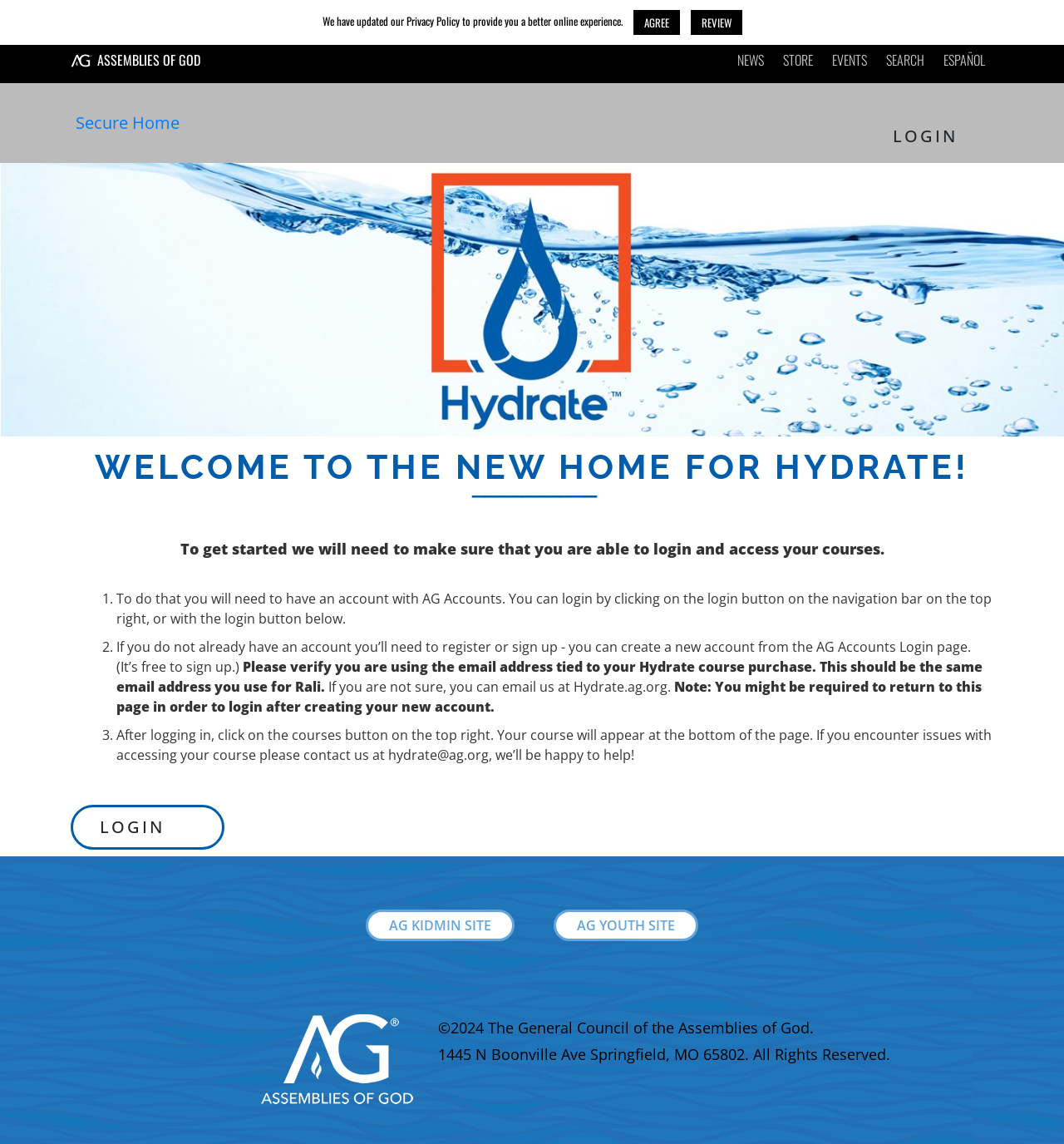Could you determine the bounding box coordinates of the clickable element to complete the instruction: "Click the SEARCH link"? Provide the coordinates as four float numbers between 0 and 1, i.e., [left, top, right, bottom].

[0.833, 0.044, 0.869, 0.061]